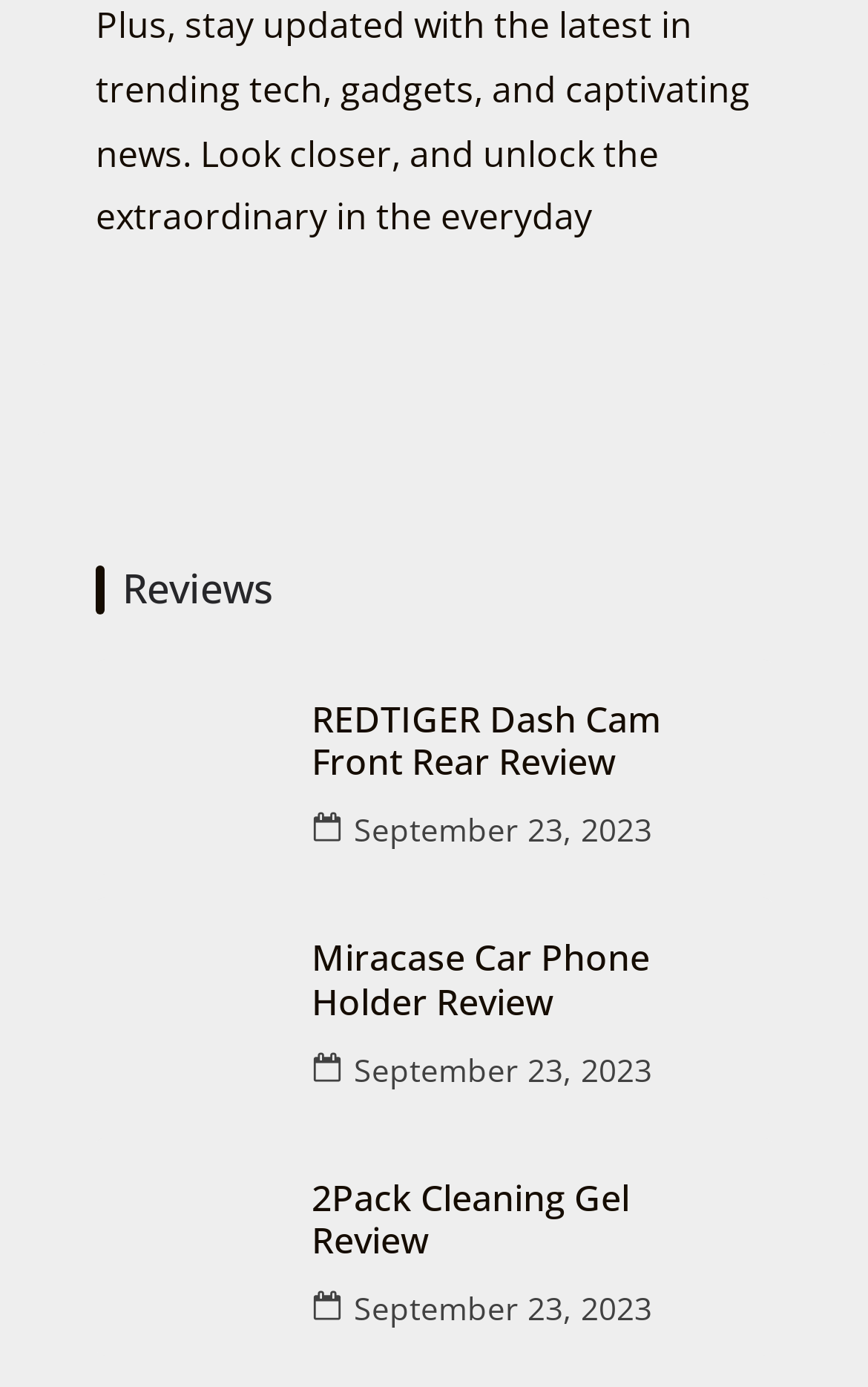How many reviews are on this page?
Answer the question with just one word or phrase using the image.

3